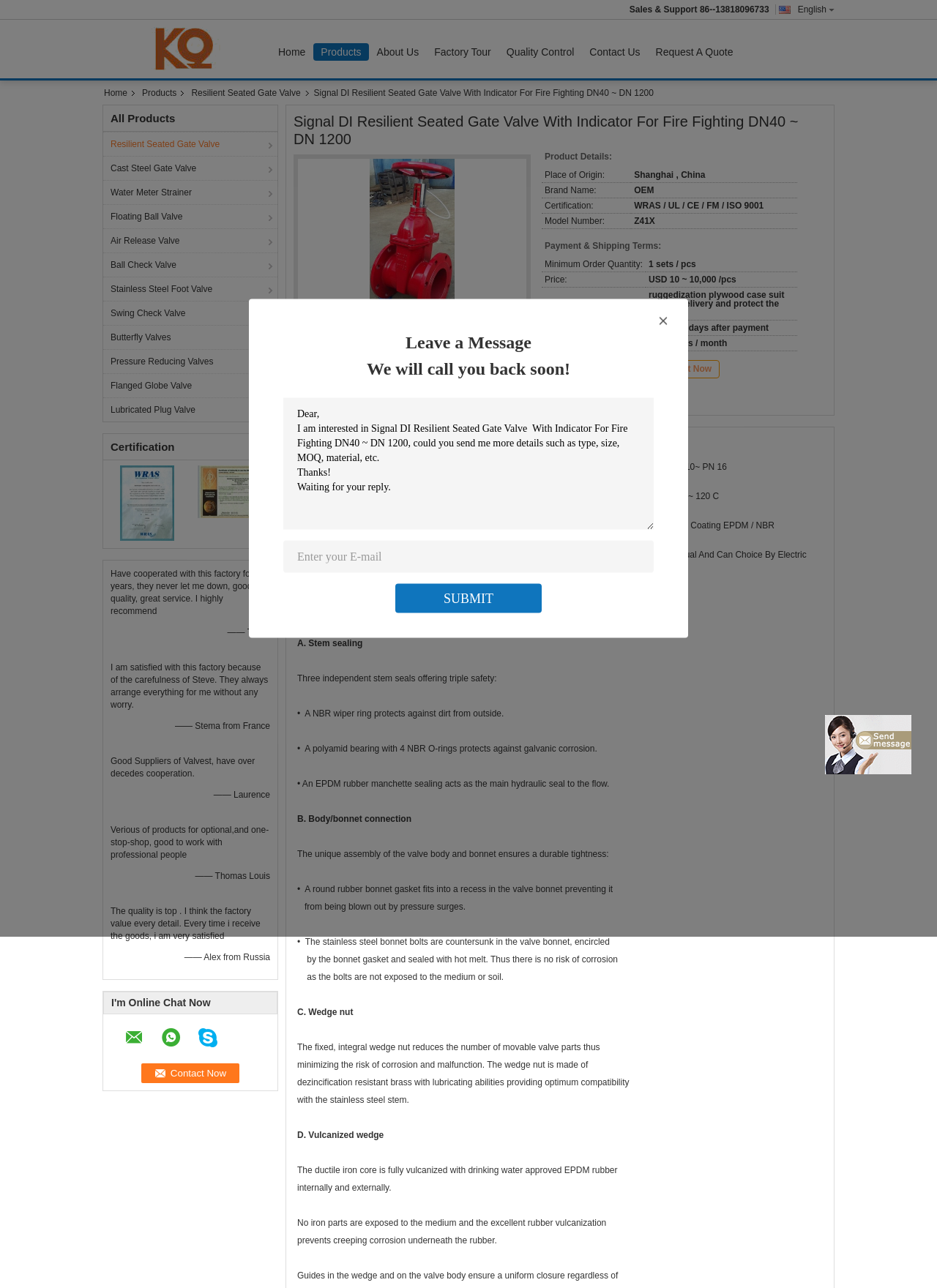Extract the main title from the webpage and generate its text.

Signal DI Resilient Seated Gate Valve With Indicator For Fire Fighting DN40 ~ DN 1200